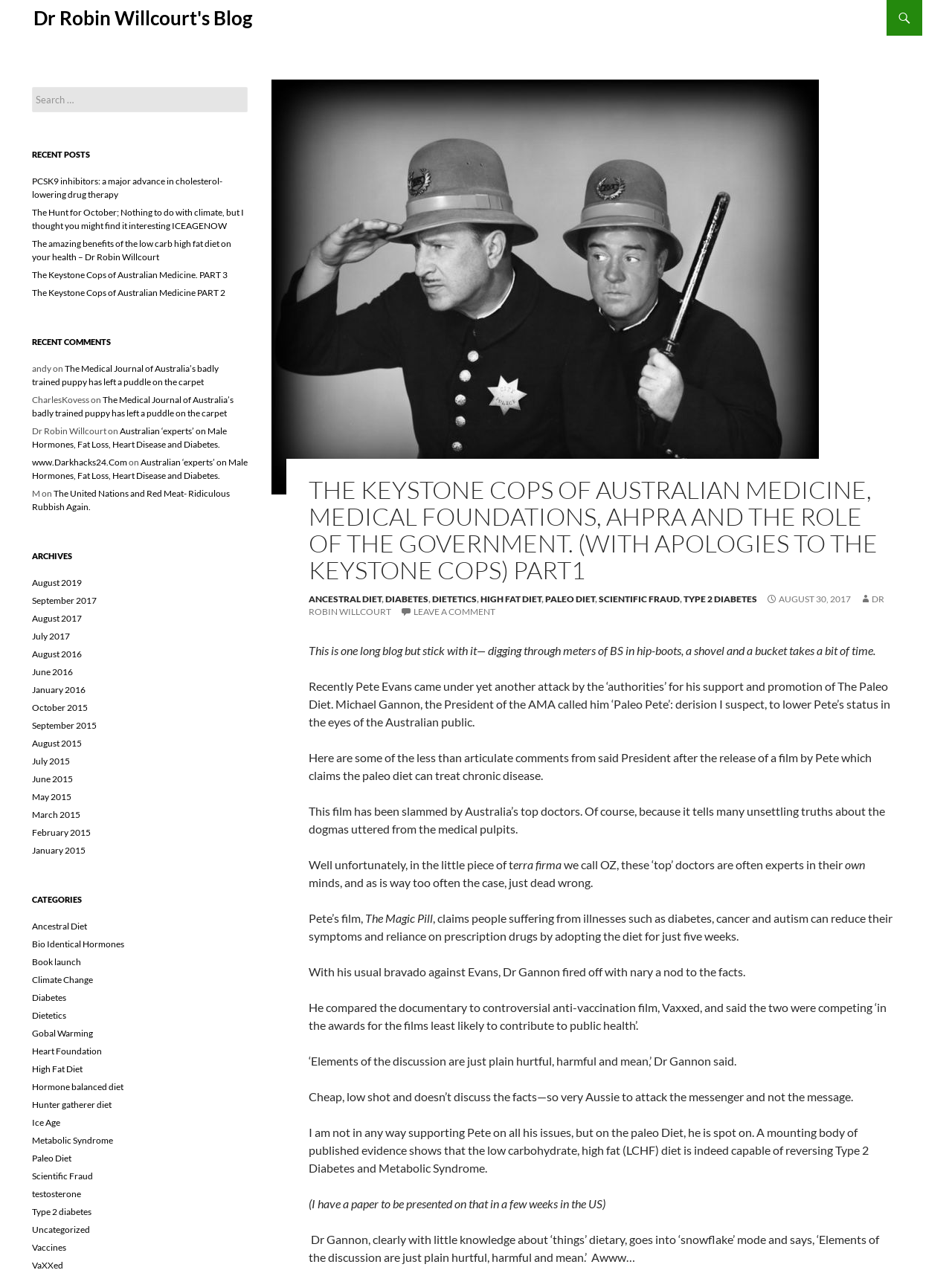Pinpoint the bounding box coordinates of the area that must be clicked to complete this instruction: "Open the blog topics menu".

None